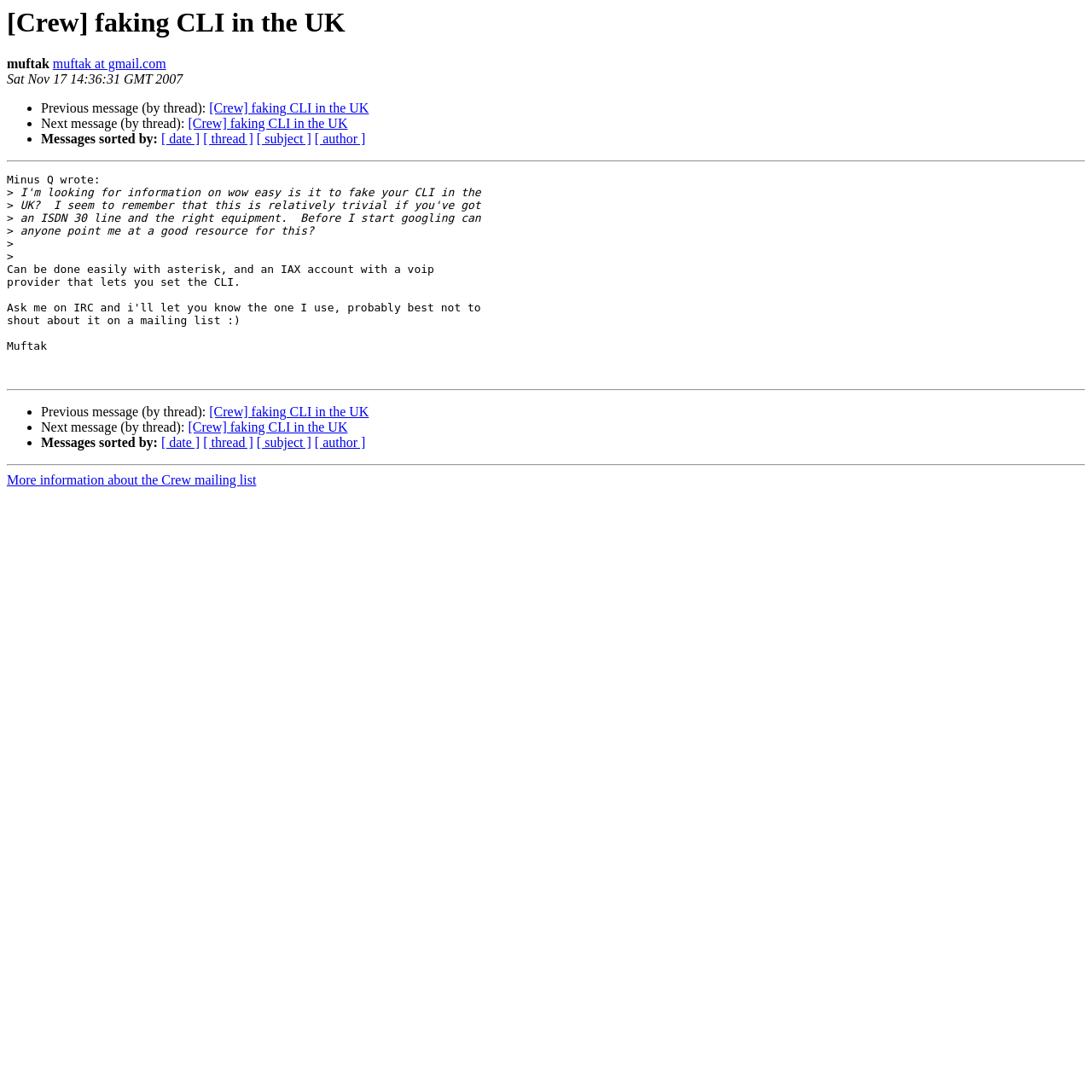Give a short answer to this question using one word or a phrase:
What is the purpose of the horizontal separators?

To separate messages